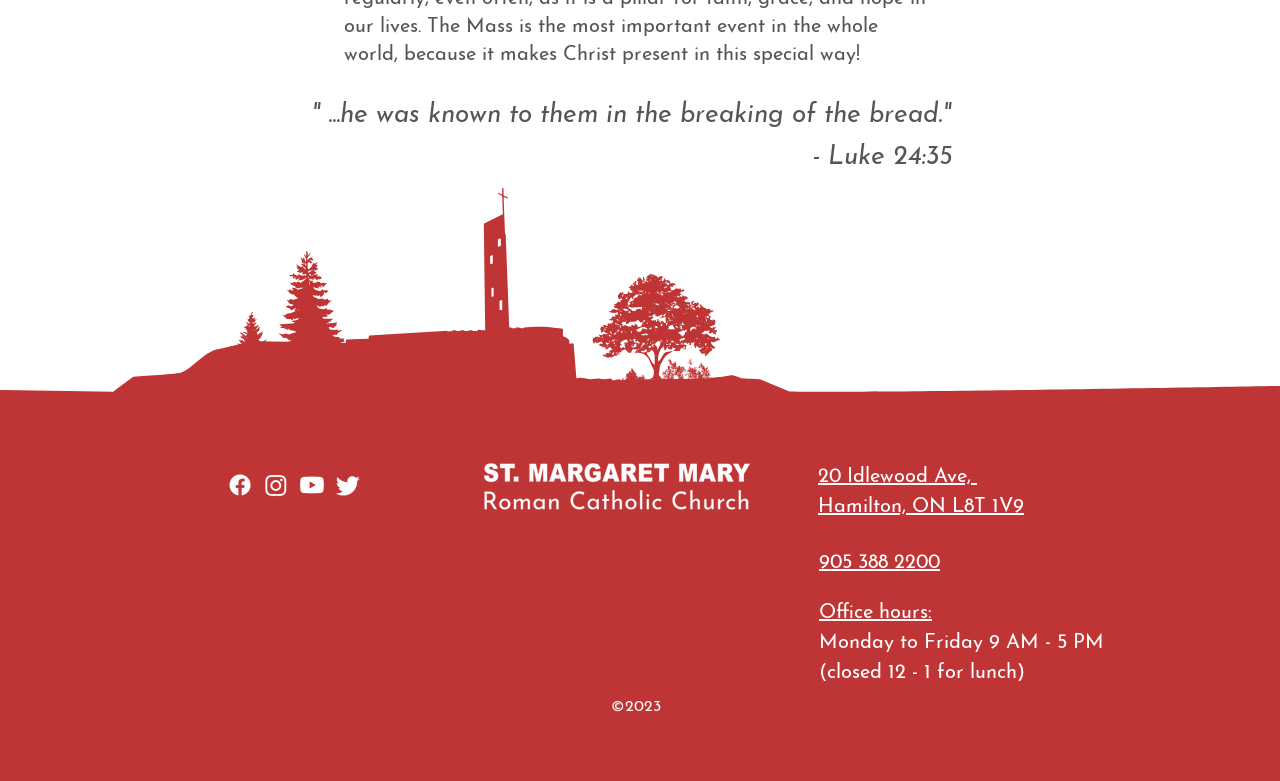Using the webpage screenshot and the element description aria-label="Youtube", determine the bounding box coordinates. Specify the coordinates in the format (top-left x, top-left y, bottom-right x, bottom-right y) with values ranging from 0 to 1.

[0.233, 0.603, 0.255, 0.639]